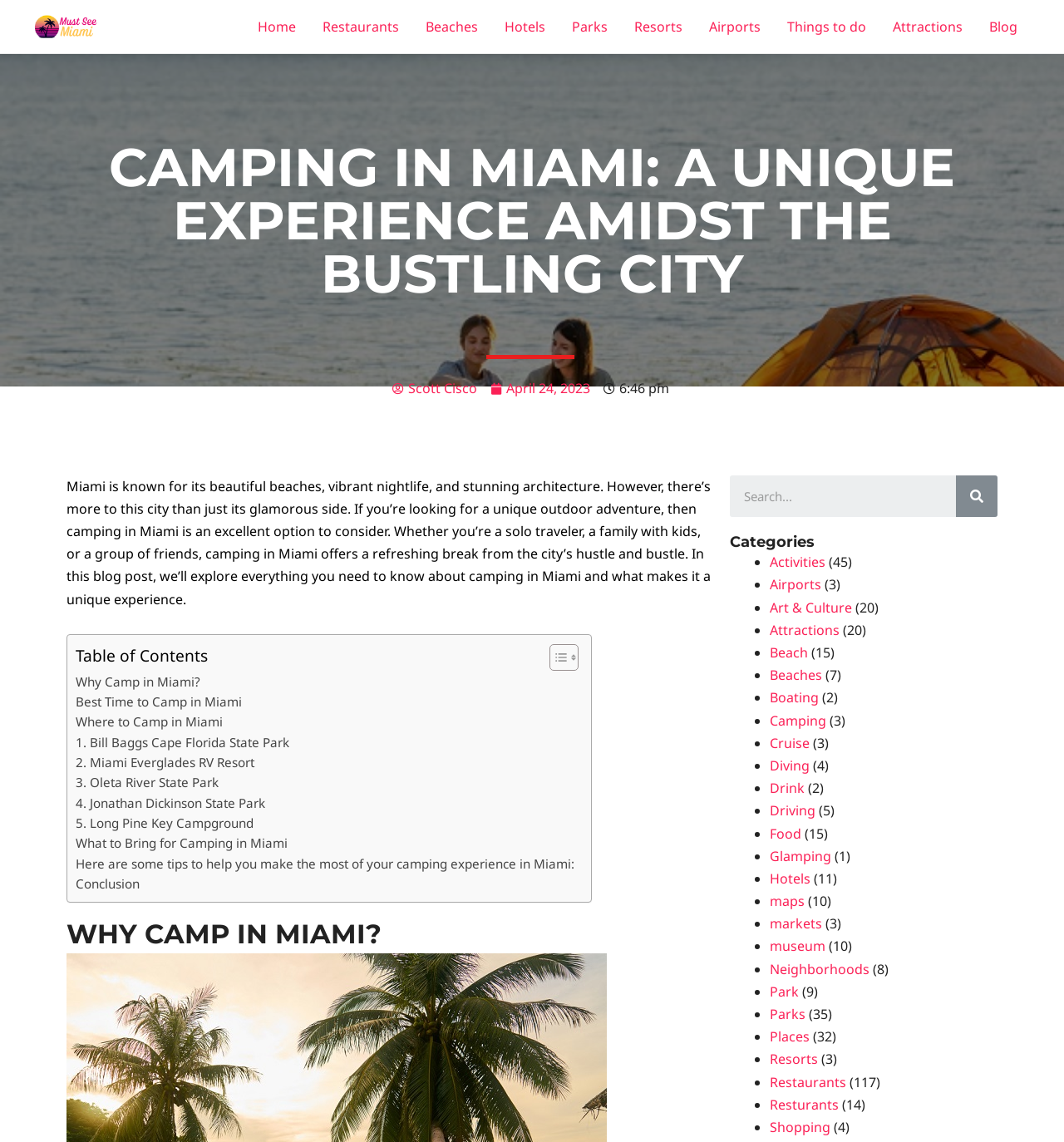Using the provided description: "Boating", find the bounding box coordinates of the corresponding UI element. The output should be four float numbers between 0 and 1, in the format [left, top, right, bottom].

[0.723, 0.603, 0.77, 0.619]